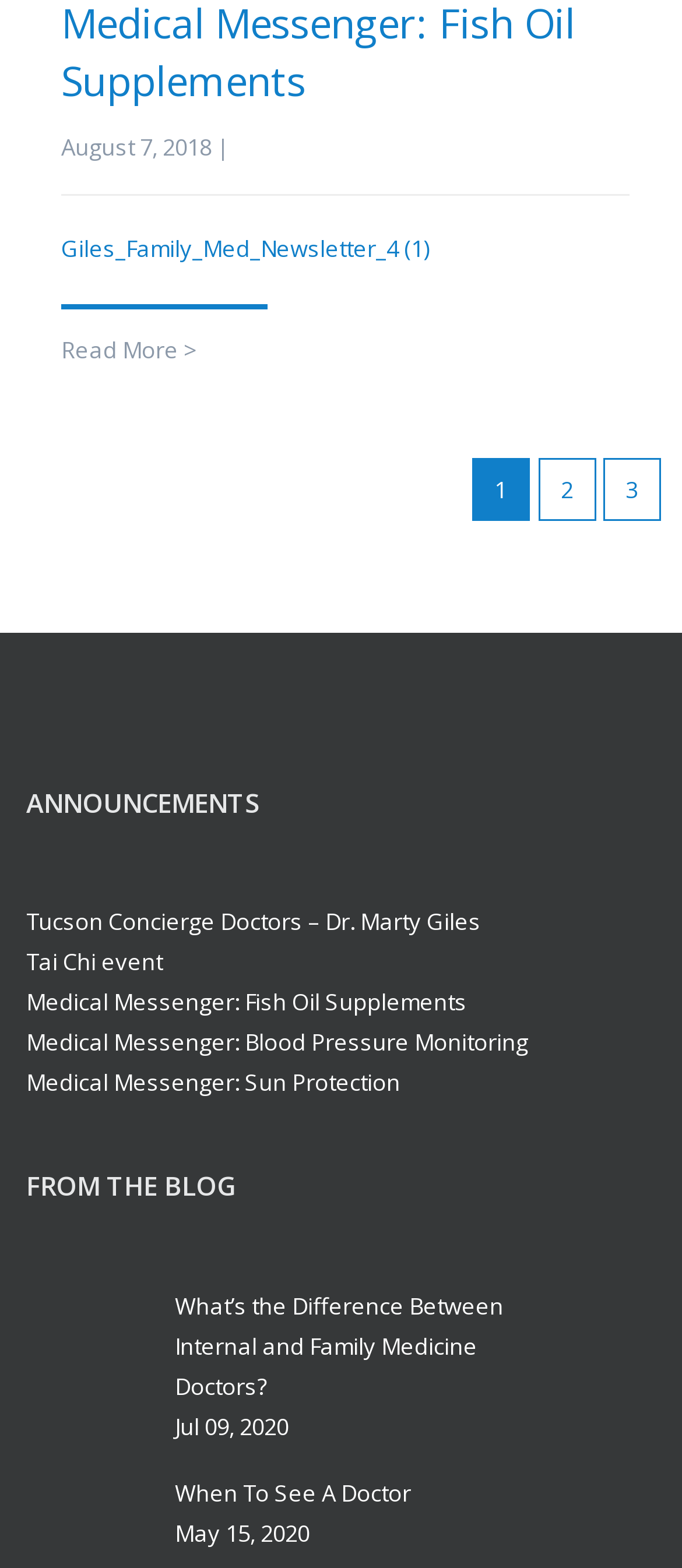Please pinpoint the bounding box coordinates for the region I should click to adhere to this instruction: "Read blog post about internal and family medicine doctors".

[0.038, 0.82, 0.923, 0.923]